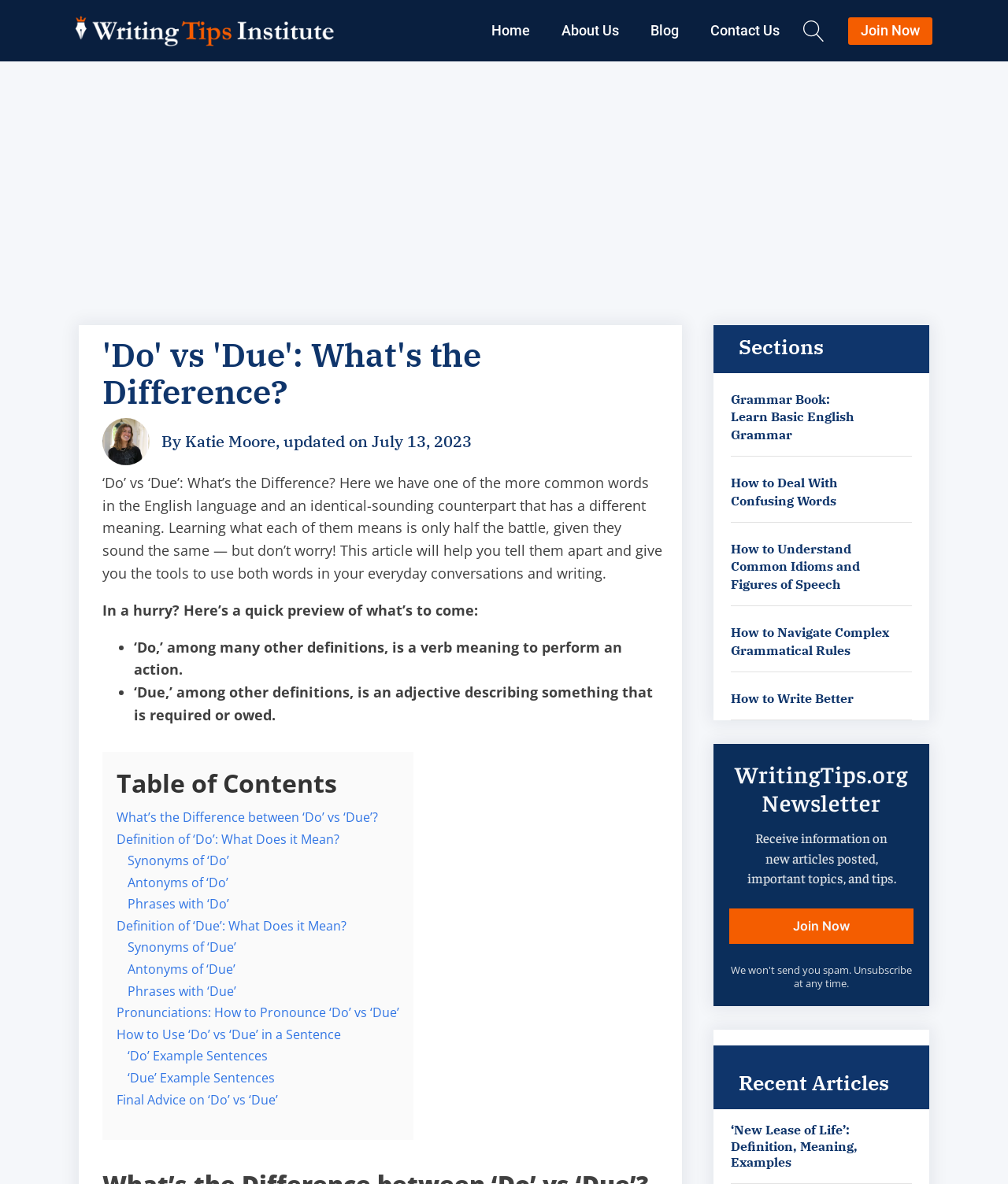Could you highlight the region that needs to be clicked to execute the instruction: "Subscribe to the WritingTips.org Newsletter"?

[0.724, 0.767, 0.906, 0.797]